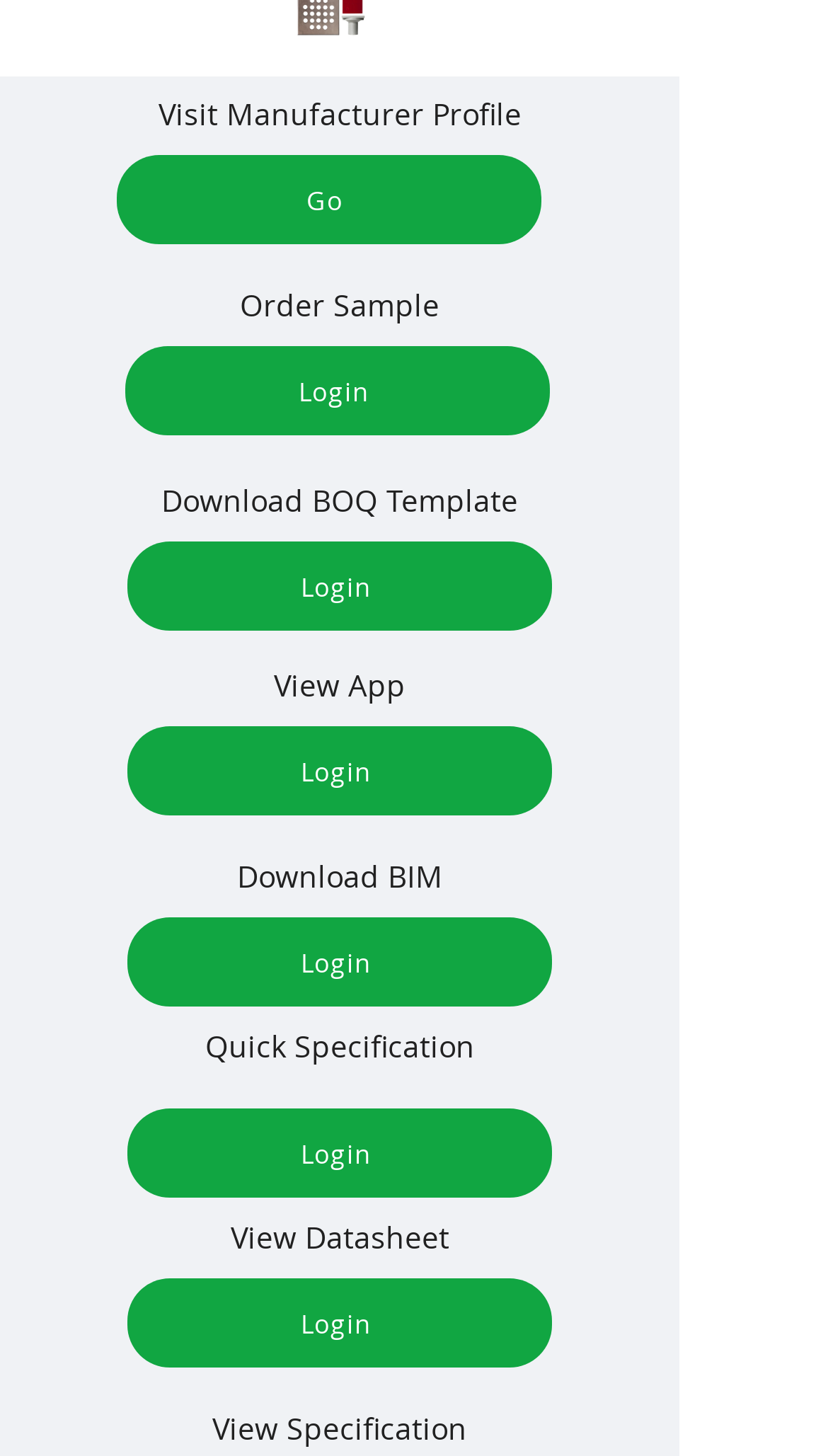What is the purpose of the 'Download BOQ Template' action?
Look at the image and respond with a one-word or short phrase answer.

To download a template